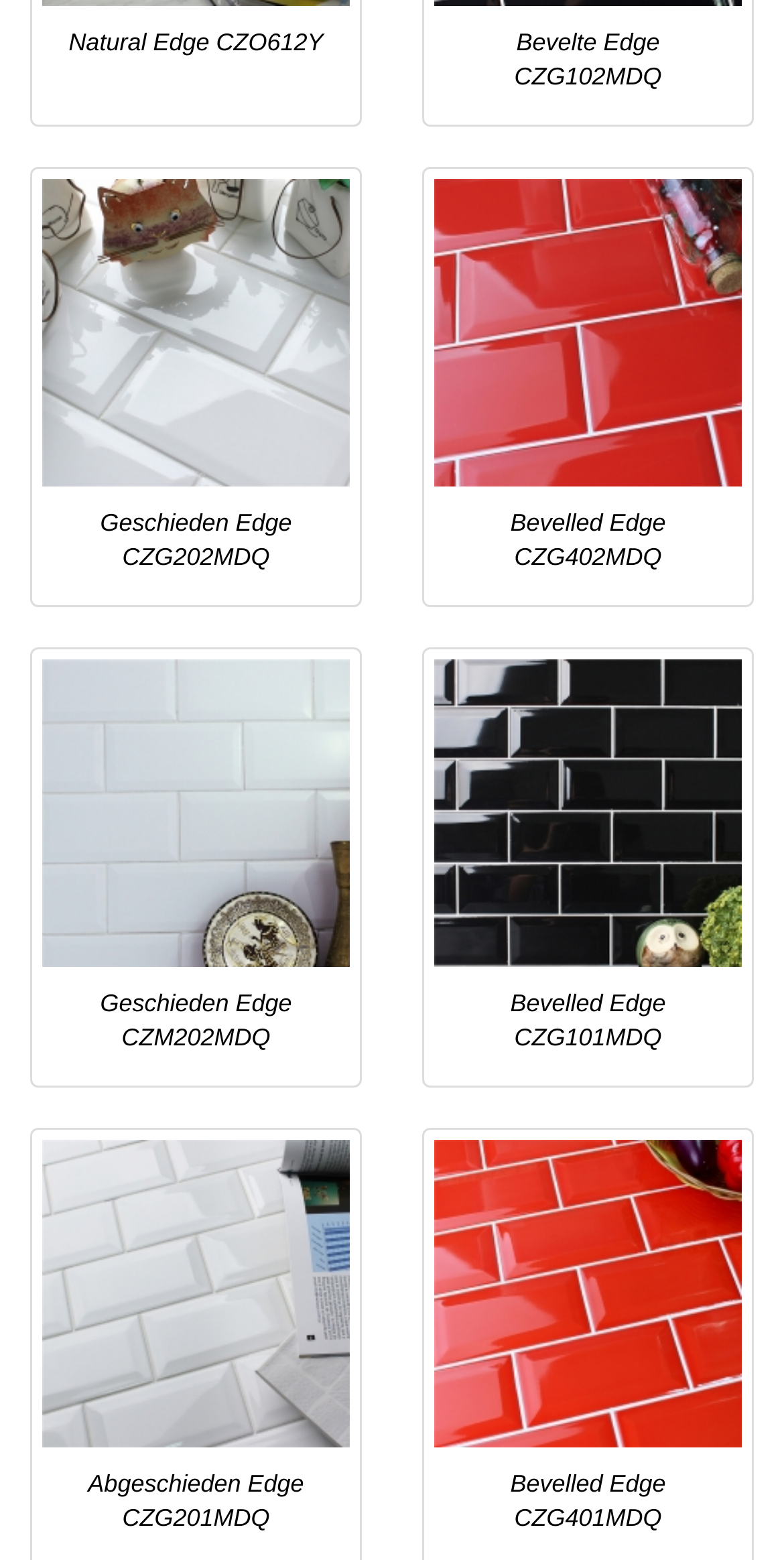Please identify the bounding box coordinates of the element that needs to be clicked to perform the following instruction: "view Bevelled Edge CZG402MDQ".

[0.551, 0.113, 0.949, 0.313]